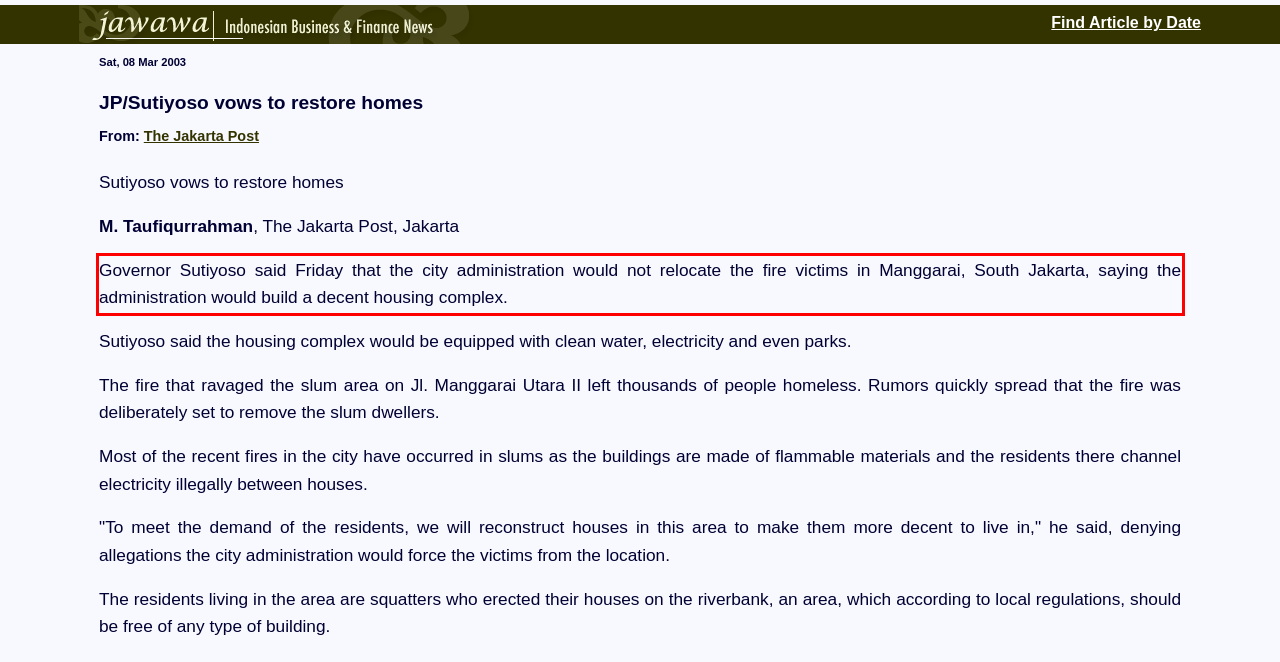Please analyze the screenshot of a webpage and extract the text content within the red bounding box using OCR.

Governor Sutiyoso said Friday that the city administration would not relocate the fire victims in Manggarai, South Jakarta, saying the administration would build a decent housing complex.